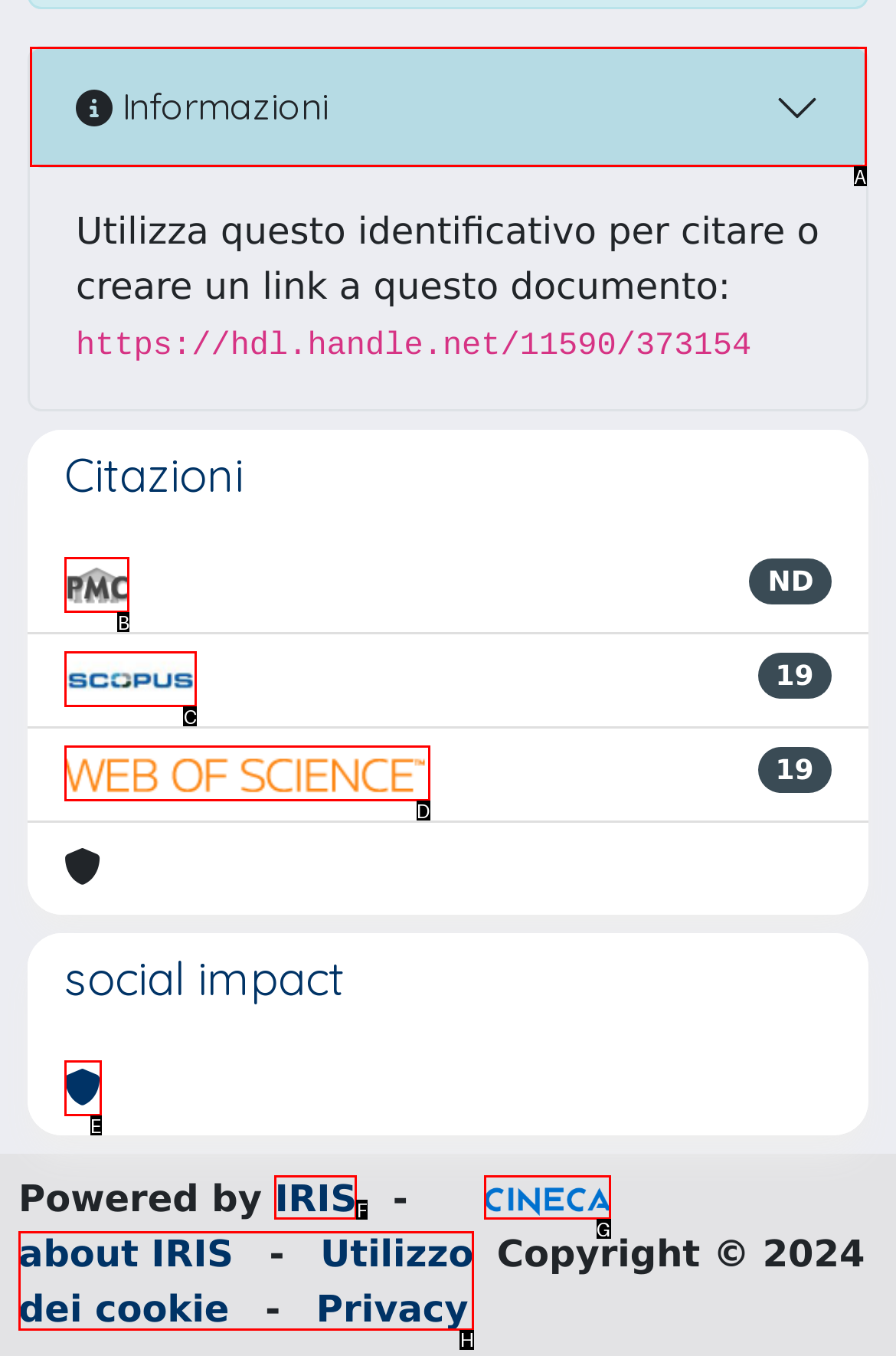Select the appropriate HTML element that needs to be clicked to execute the following task: Click the Utilizzo dei cookie link. Respond with the letter of the option.

H